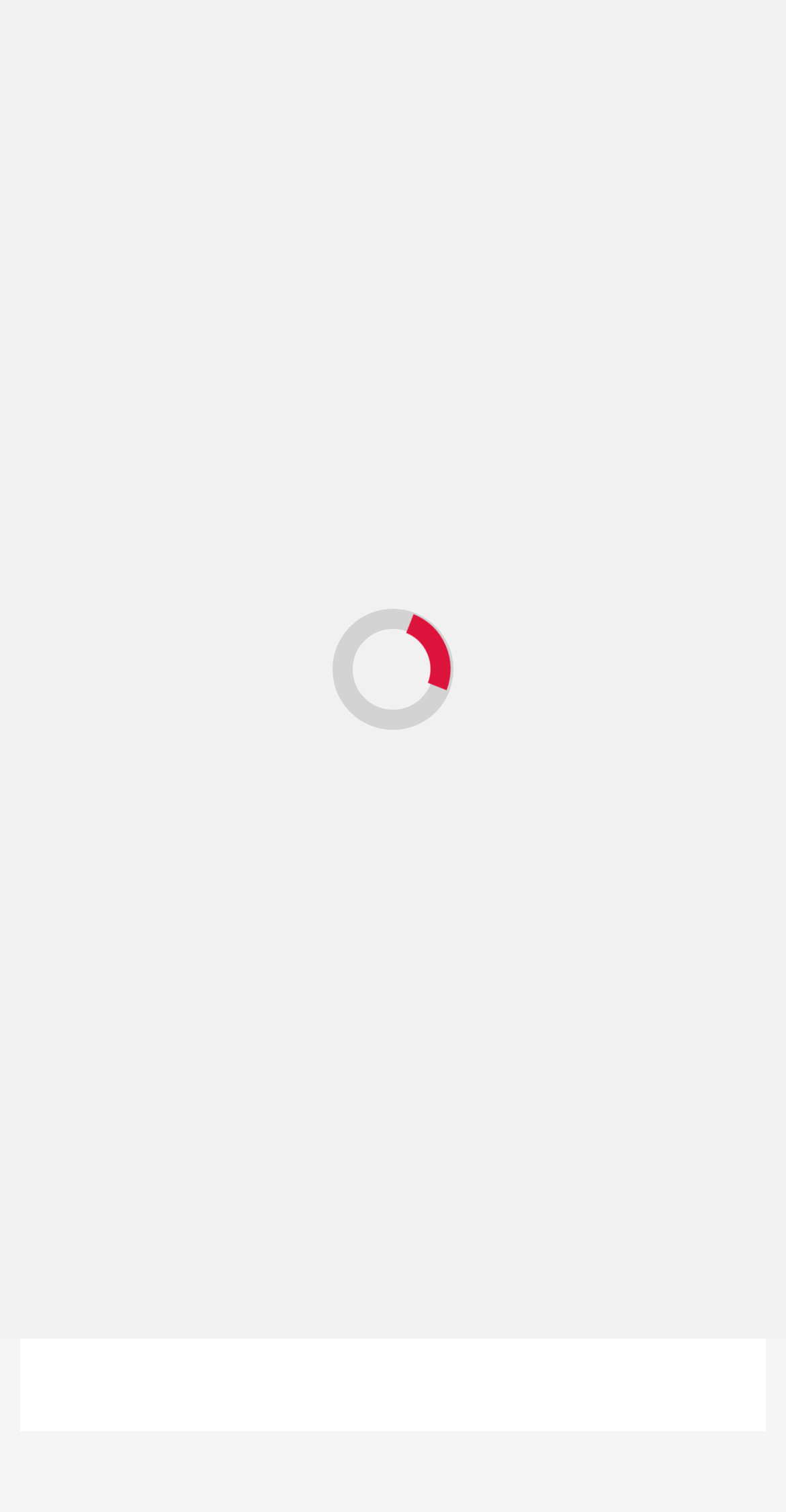Examine the image and give a thorough answer to the following question:
How old is the article?

I found a StaticText element with the text '3 years ago', which indicates the age of the article. This suggests that the article was published 3 years ago.